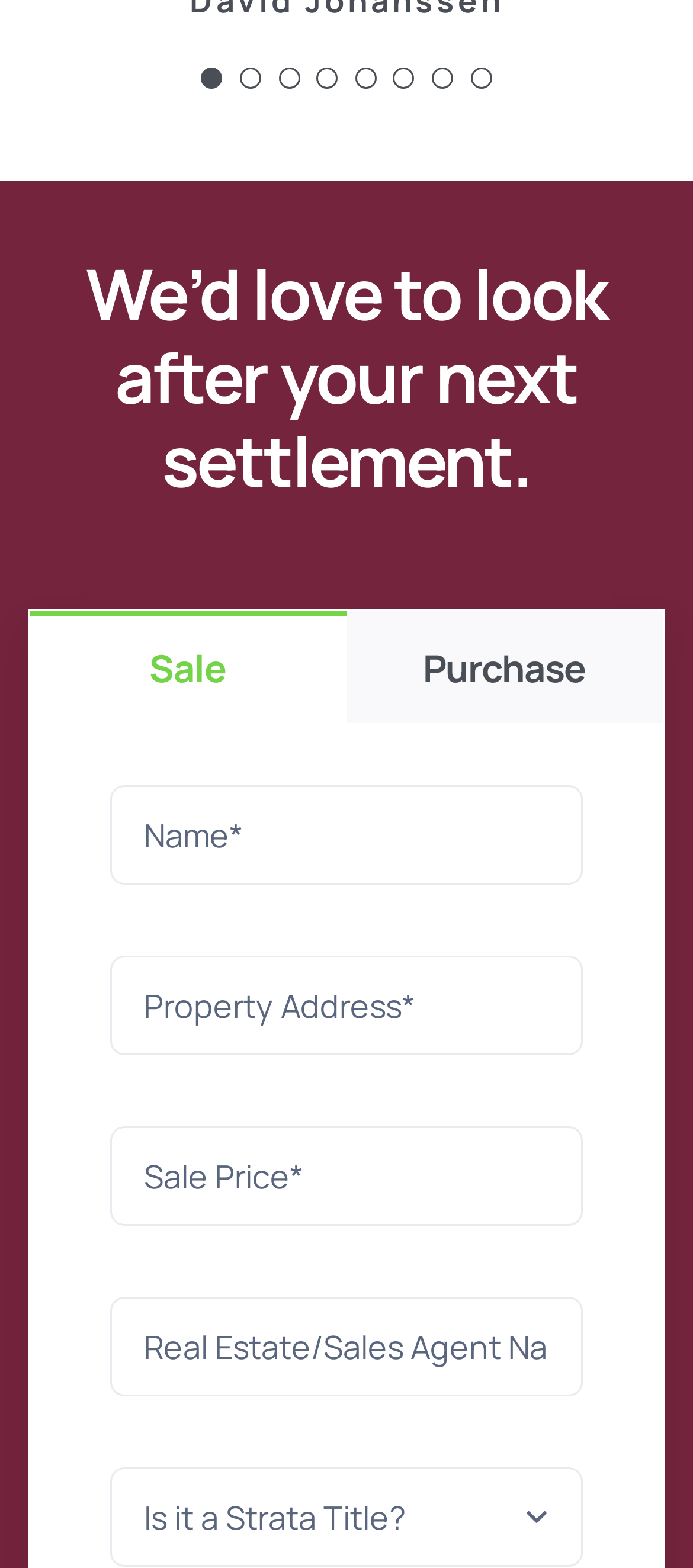Provide the bounding box coordinates of the area you need to click to execute the following instruction: "Enter your name in the 'Name*' field".

[0.159, 0.5, 0.841, 0.564]